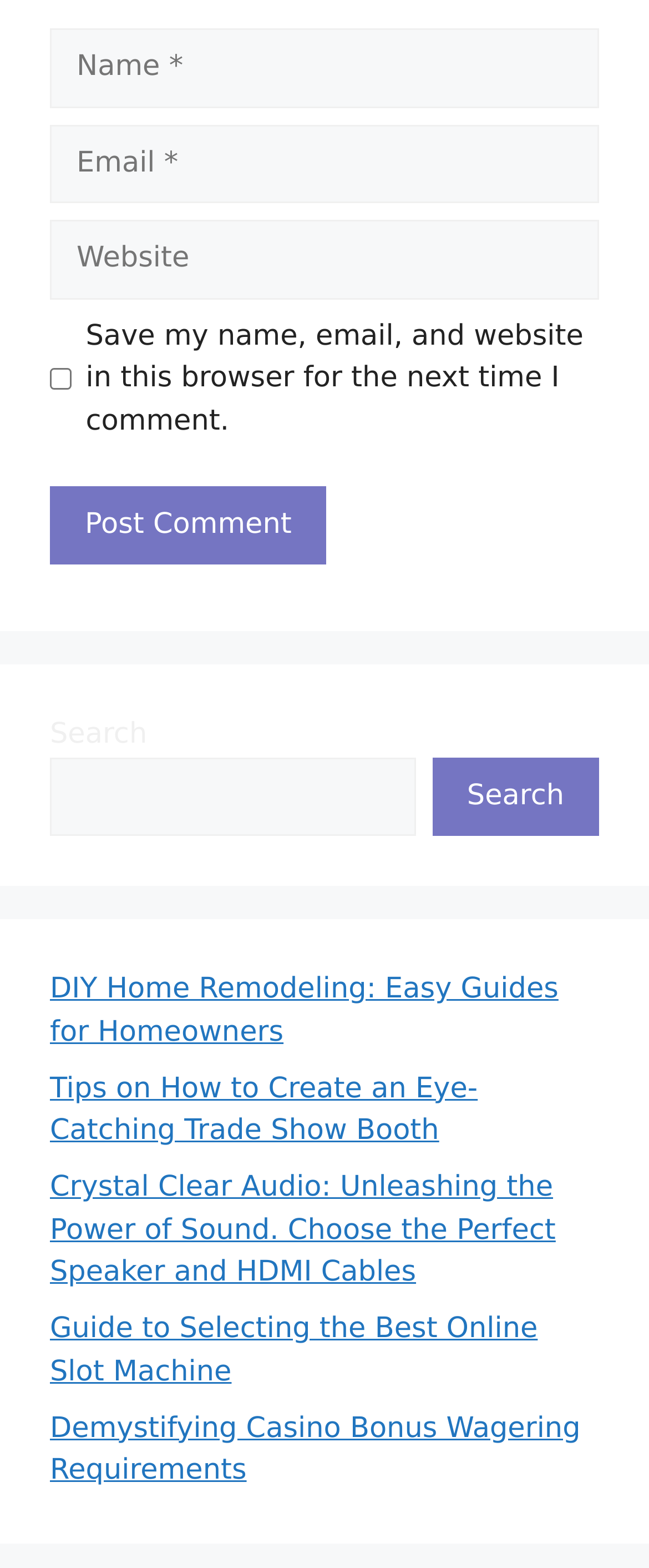Identify the bounding box for the given UI element using the description provided. Coordinates should be in the format (top-left x, top-left y, bottom-right x, bottom-right y) and must be between 0 and 1. Here is the description: parent_node: Comment name="url" placeholder="Website"

[0.077, 0.146, 0.923, 0.196]